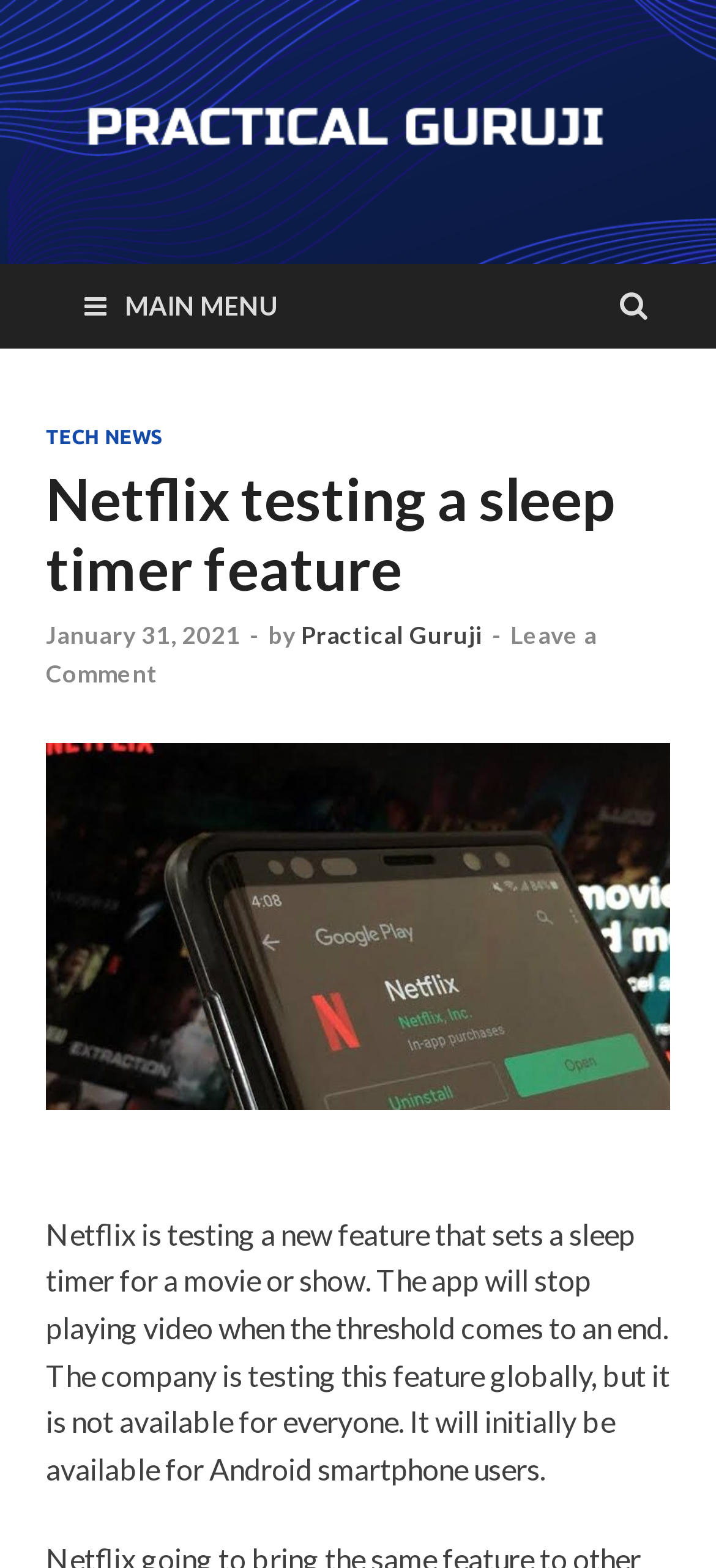Use a single word or phrase to answer the question:
Who wrote the article?

Practical Guruji